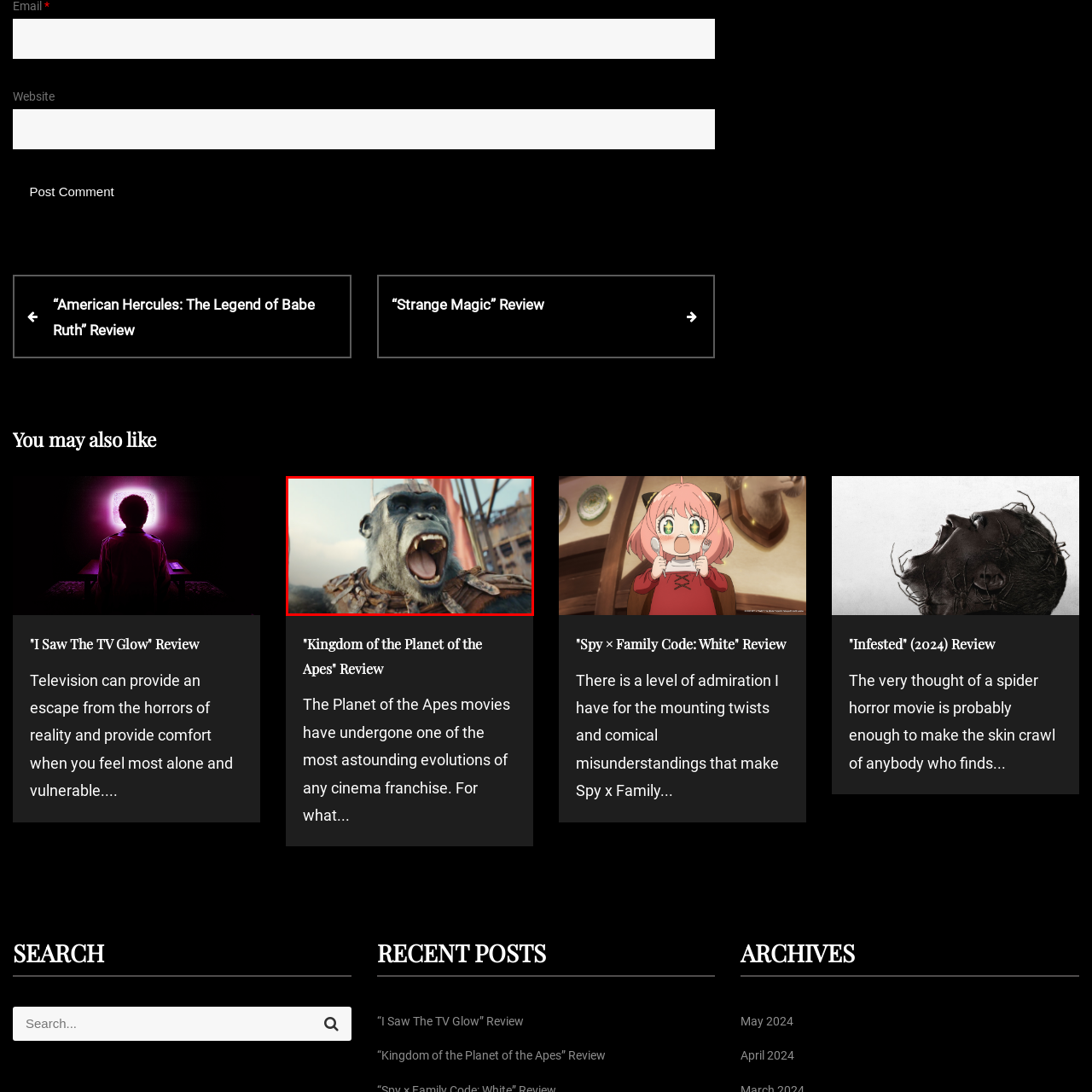What is the character's expression?
Look at the section marked by the red bounding box and provide a single word or phrase as your answer.

Fierce